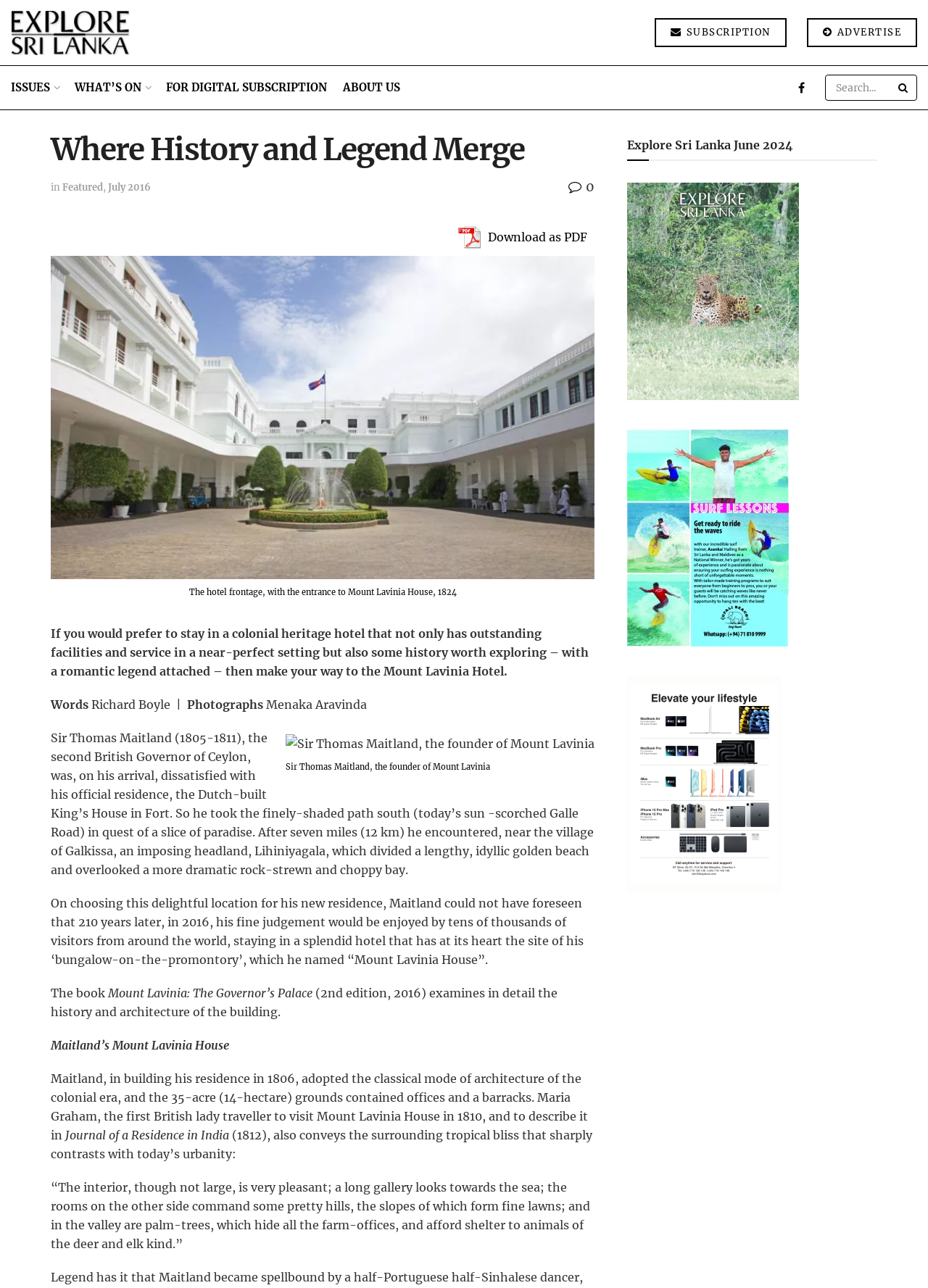Reply to the question with a single word or phrase:
What is the name of the hotel mentioned in the article?

Mount Lavinia Hotel